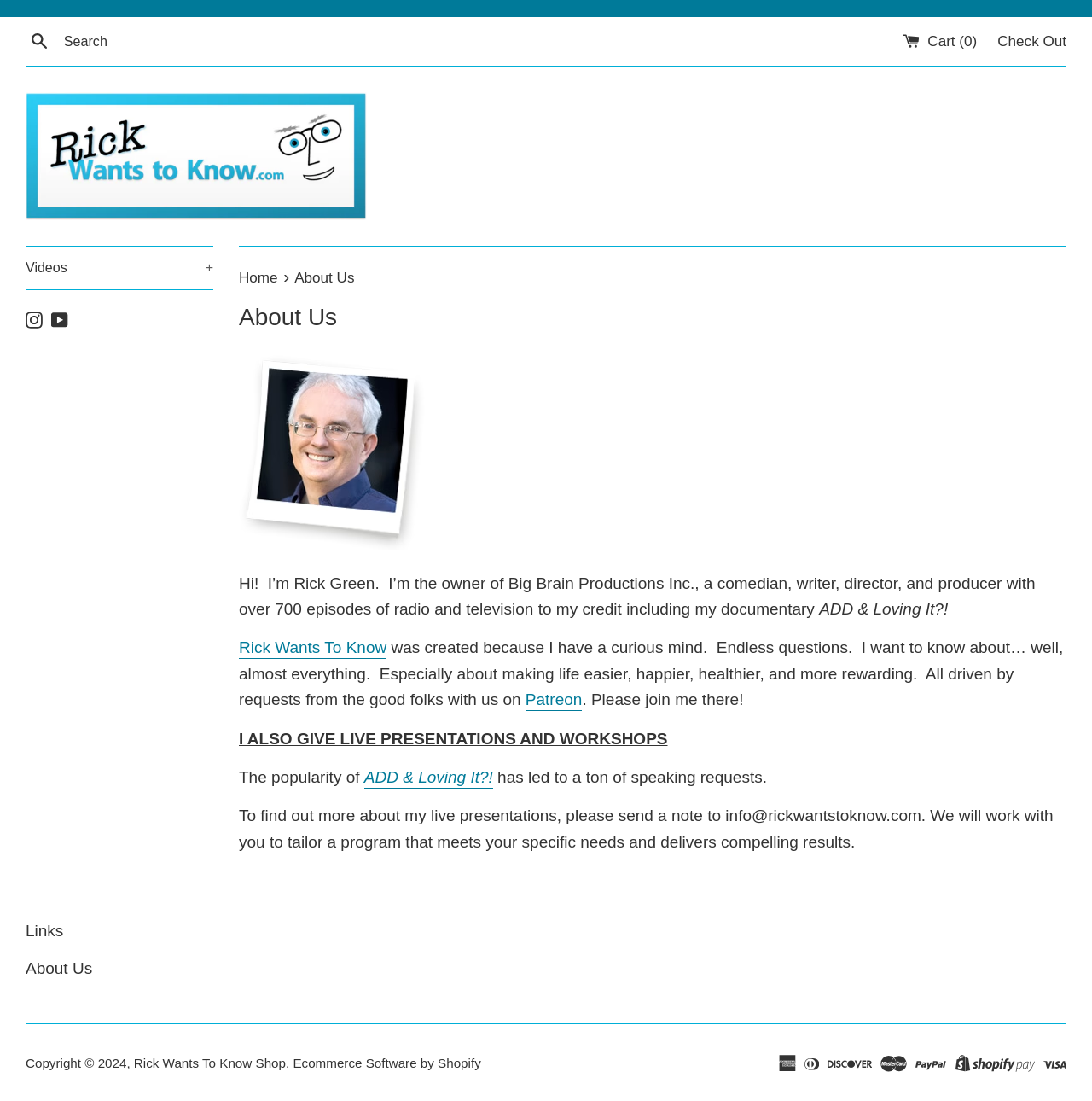Could you highlight the region that needs to be clicked to execute the instruction: "Watch videos"?

[0.023, 0.224, 0.195, 0.263]